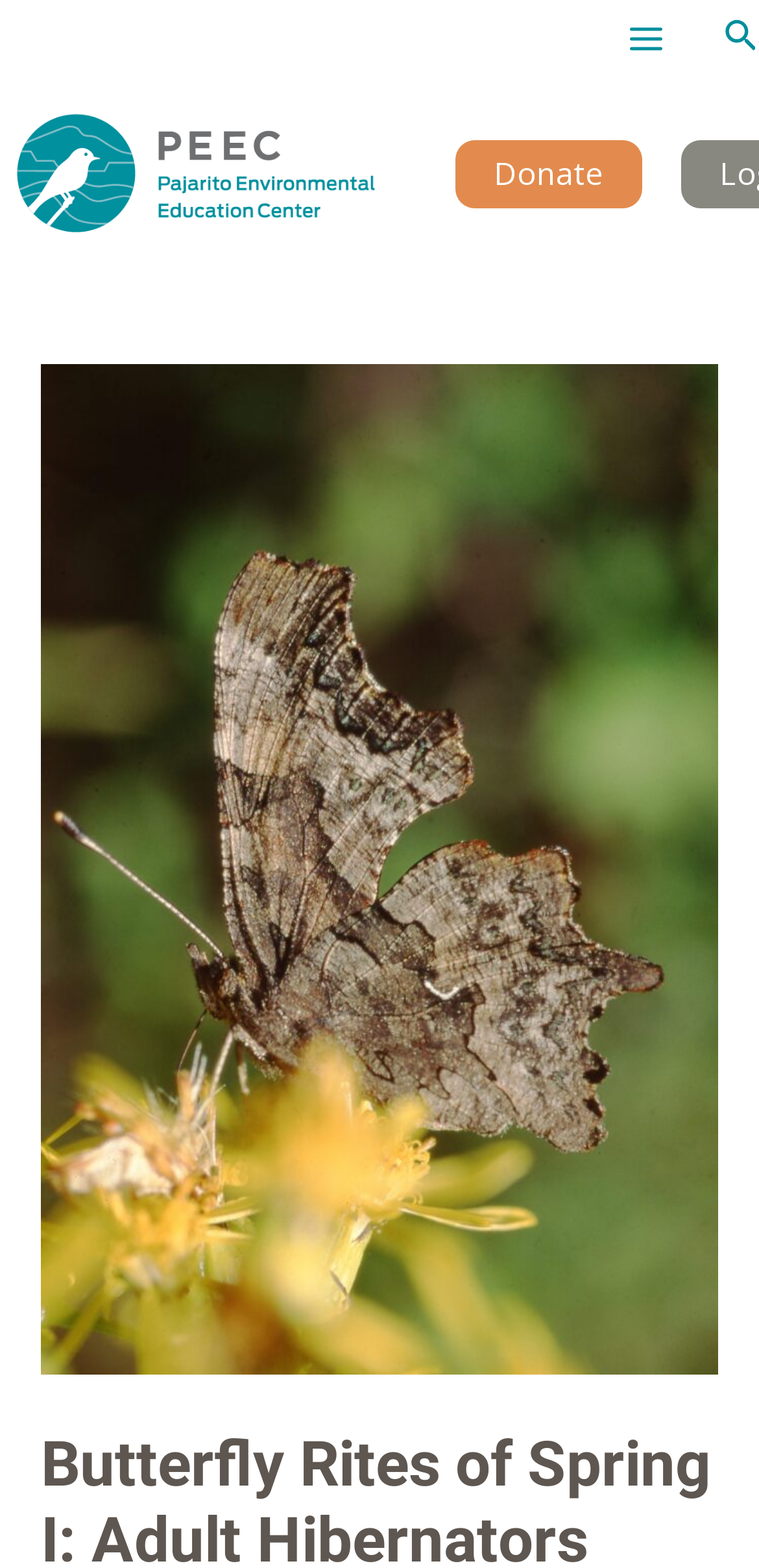Identify the bounding box coordinates for the UI element mentioned here: "parent_node: PROJECTS". Provide the coordinates as four float values between 0 and 1, i.e., [left, top, right, bottom].

None